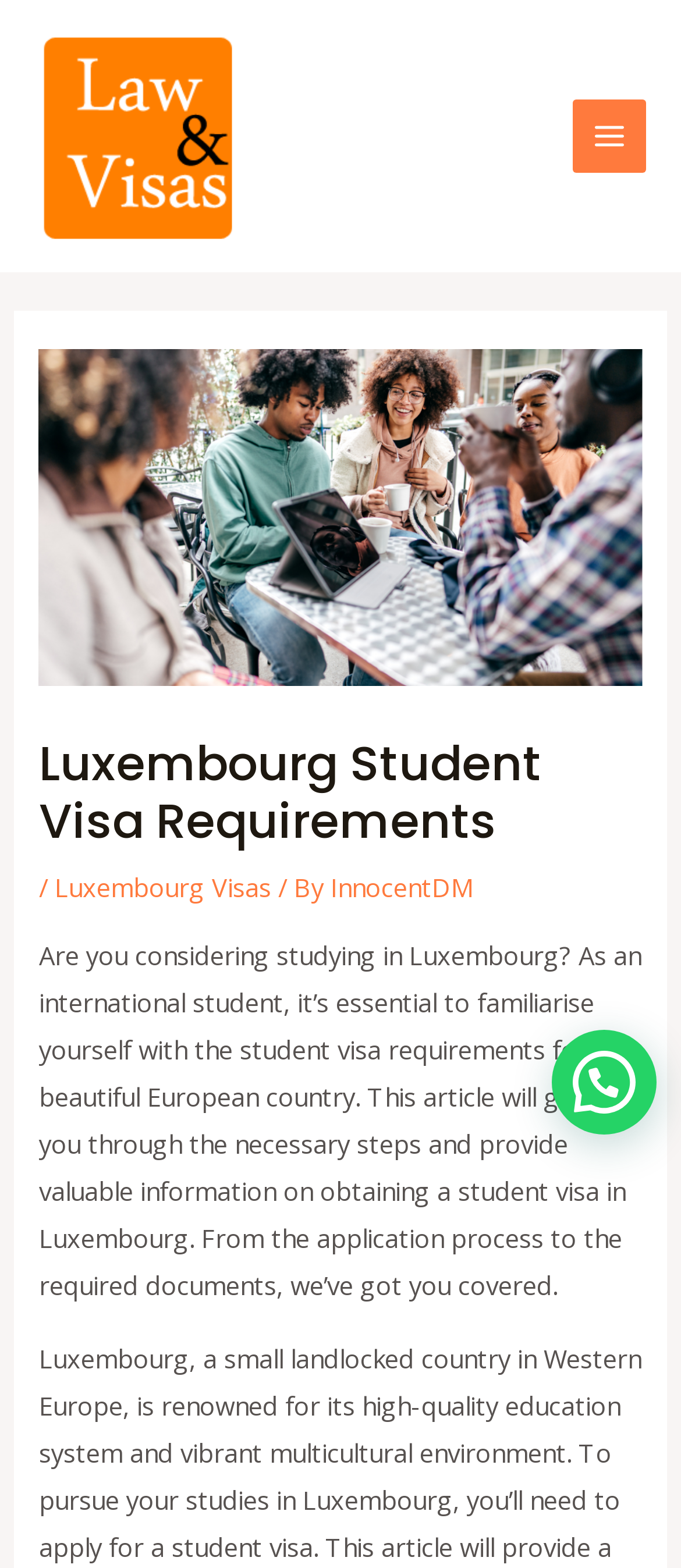What is the logo of the website?
Give a detailed and exhaustive answer to the question.

The logo of the website is located at the top left corner of the webpage, and it is an image with the text 'Law and Visas'.